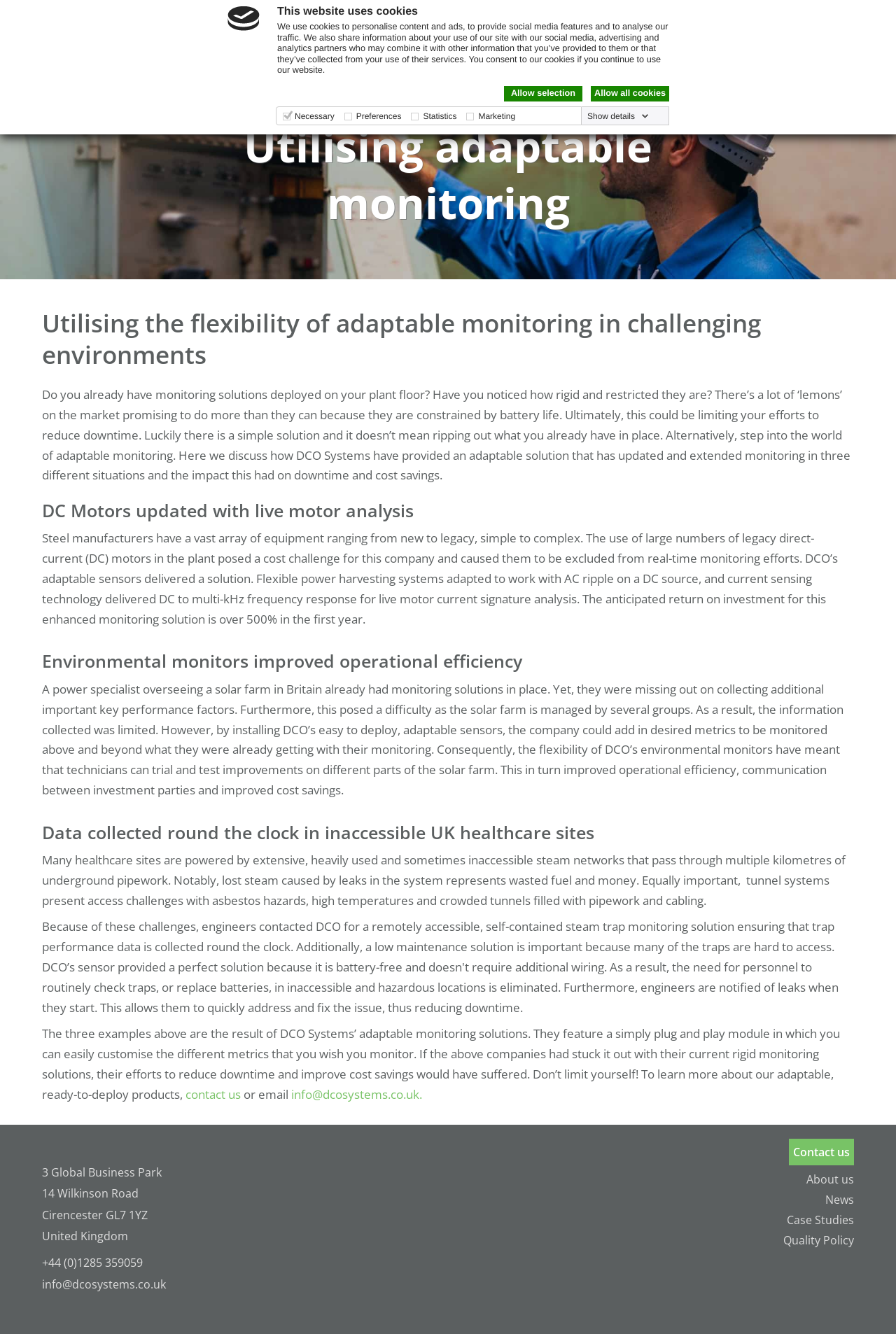For the element described, predict the bounding box coordinates as (top-left x, top-left y, bottom-right x, bottom-right y). All values should be between 0 and 1. Element description: Allow all cookies

[0.659, 0.065, 0.747, 0.076]